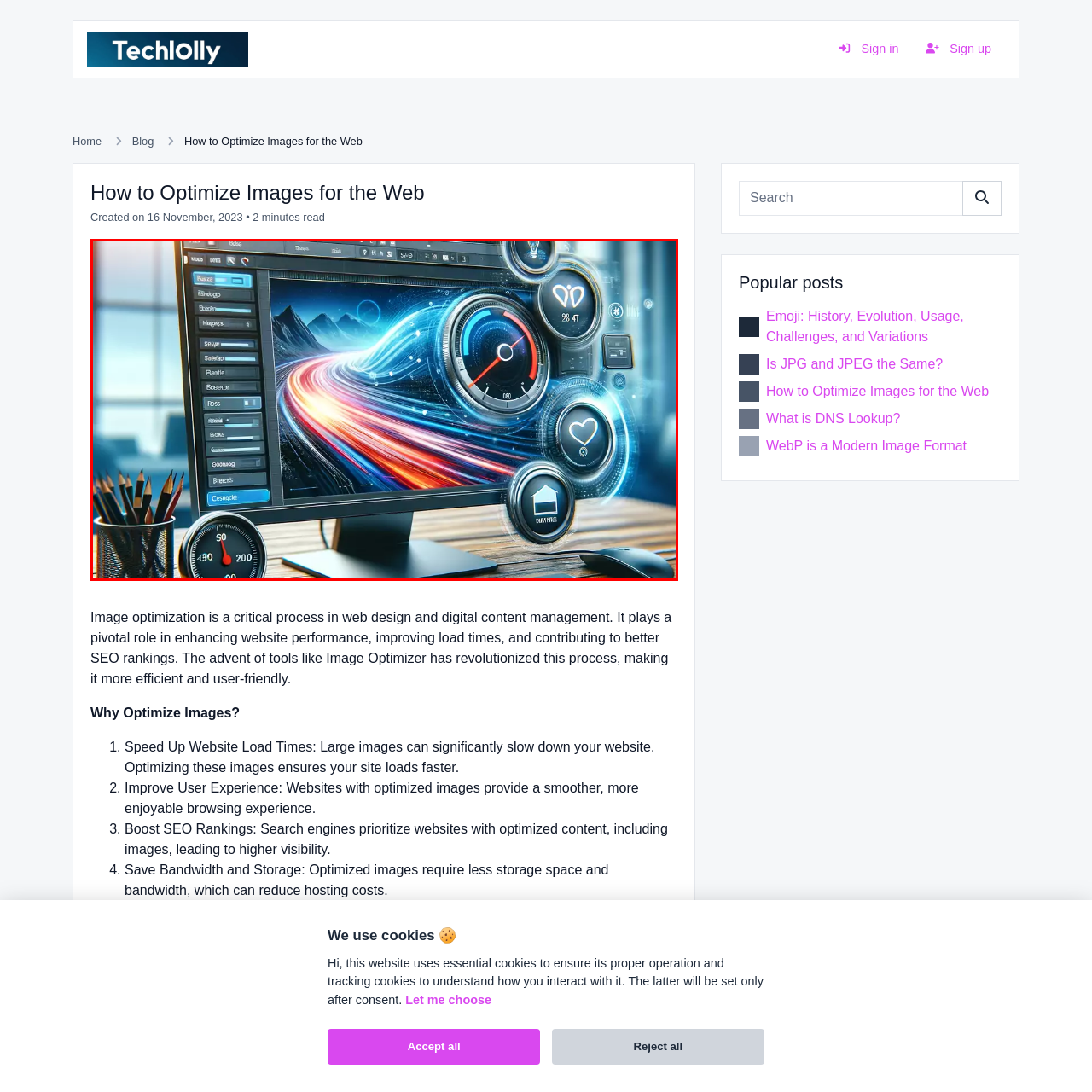Study the image enclosed in red and provide a single-word or short-phrase answer: What metrics are indicated by the digital gauges and icons?

Performance, temperature, and resources